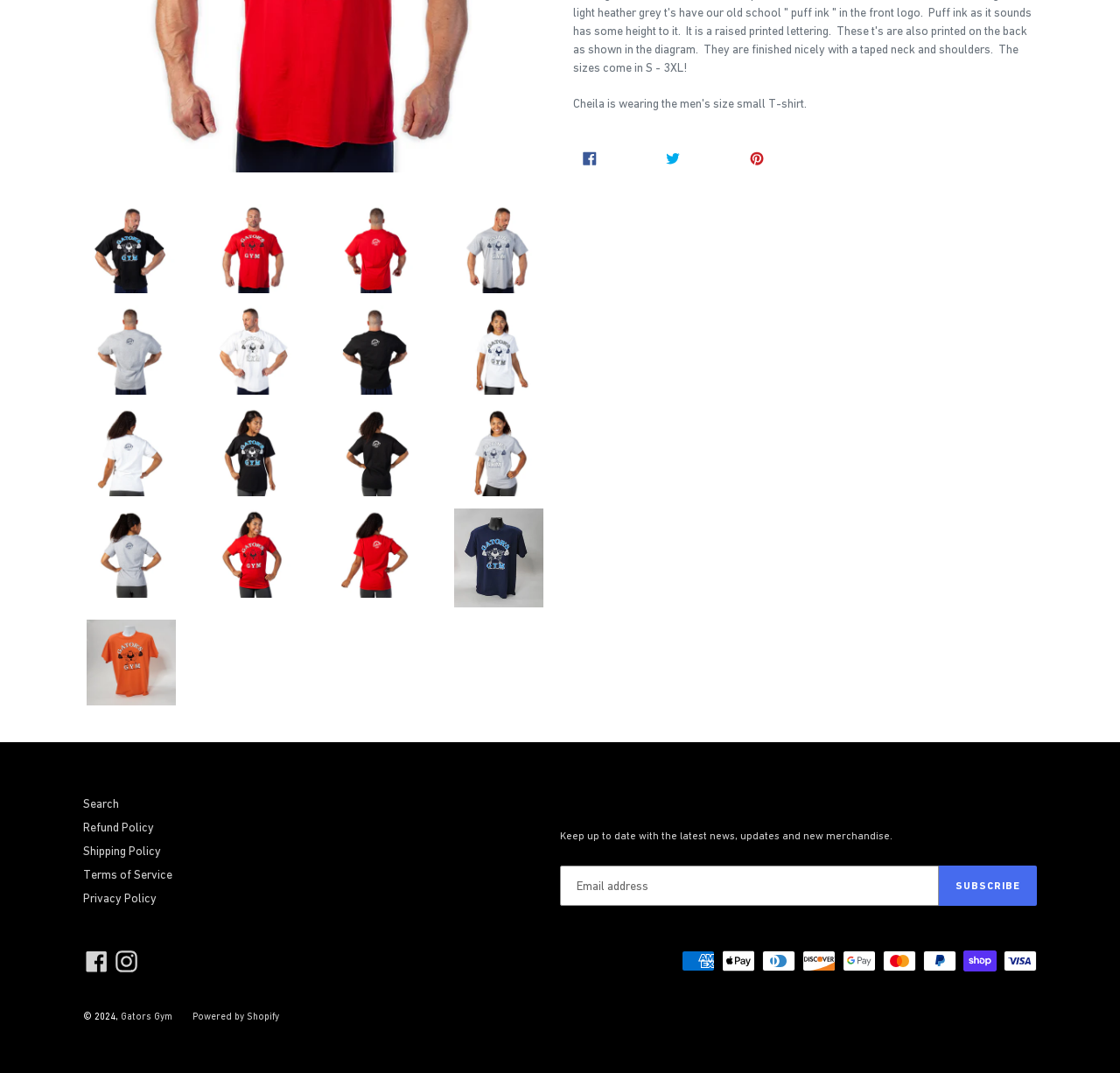Using the given element description, provide the bounding box coordinates (top-left x, top-left y, bottom-right x, bottom-right y) for the corresponding UI element in the screenshot: Tweet Tweet on Twitter

[0.586, 0.133, 0.657, 0.161]